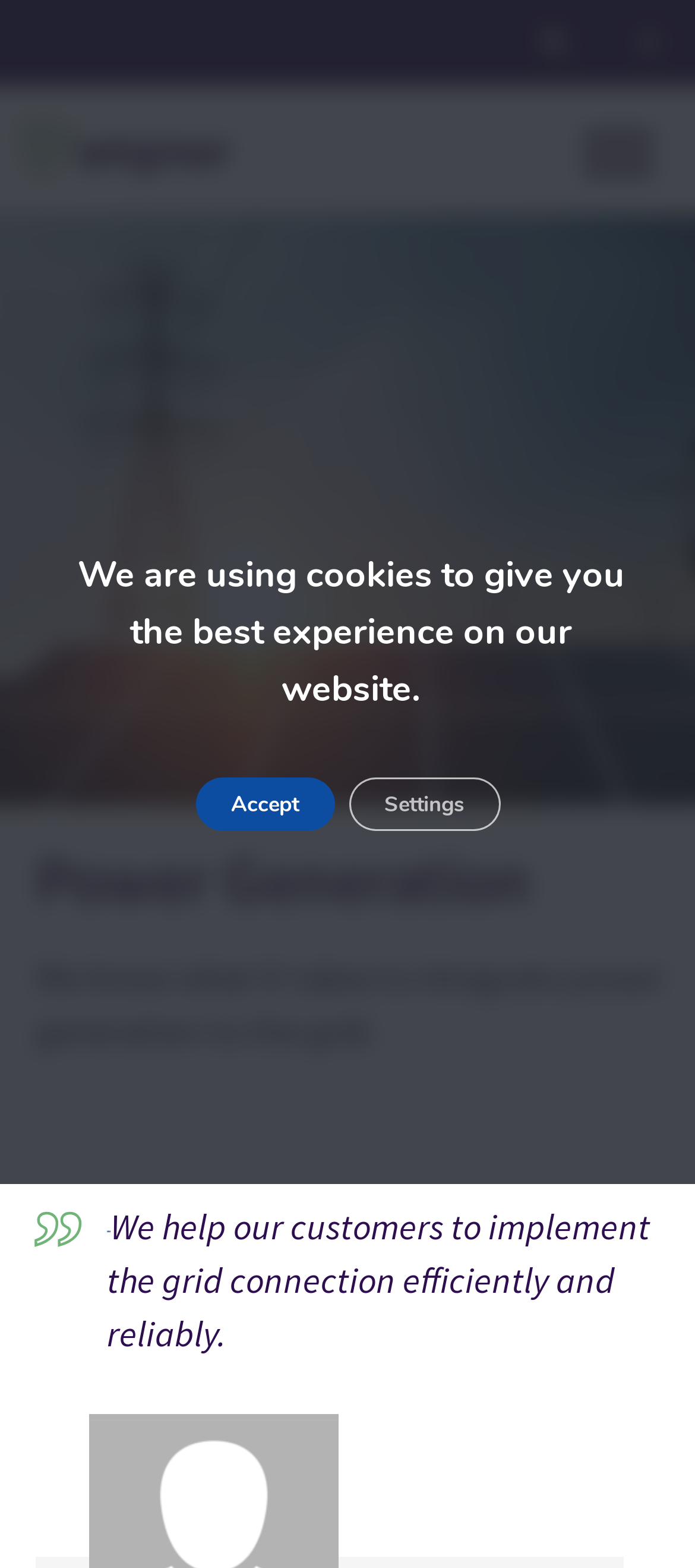From the given element description: "Search this site", find the bounding box for the UI element. Provide the coordinates as four float numbers between 0 and 1, in the order [left, top, right, bottom].

[0.764, 0.009, 0.831, 0.046]